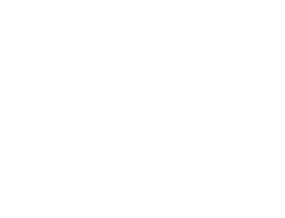Describe the image with as much detail as possible.

The image features a logo labeled "25 Meters," which suggests a brand or organization associated with running, fitness, or outdoor activities. The design is minimalist and sleek, possibly indicating a modern approach to athleticism or sports-related content. This logo likely represents a platform focused on sharing stories, resources, or community engagement within the realm of athletics, particularly in connection with endurance sports or running. The context surrounding the logo reflects themes of resilience and hope, resonating with narratives about overcoming challenges, as suggested by the accompanying text discussing personal trials and spirituality.